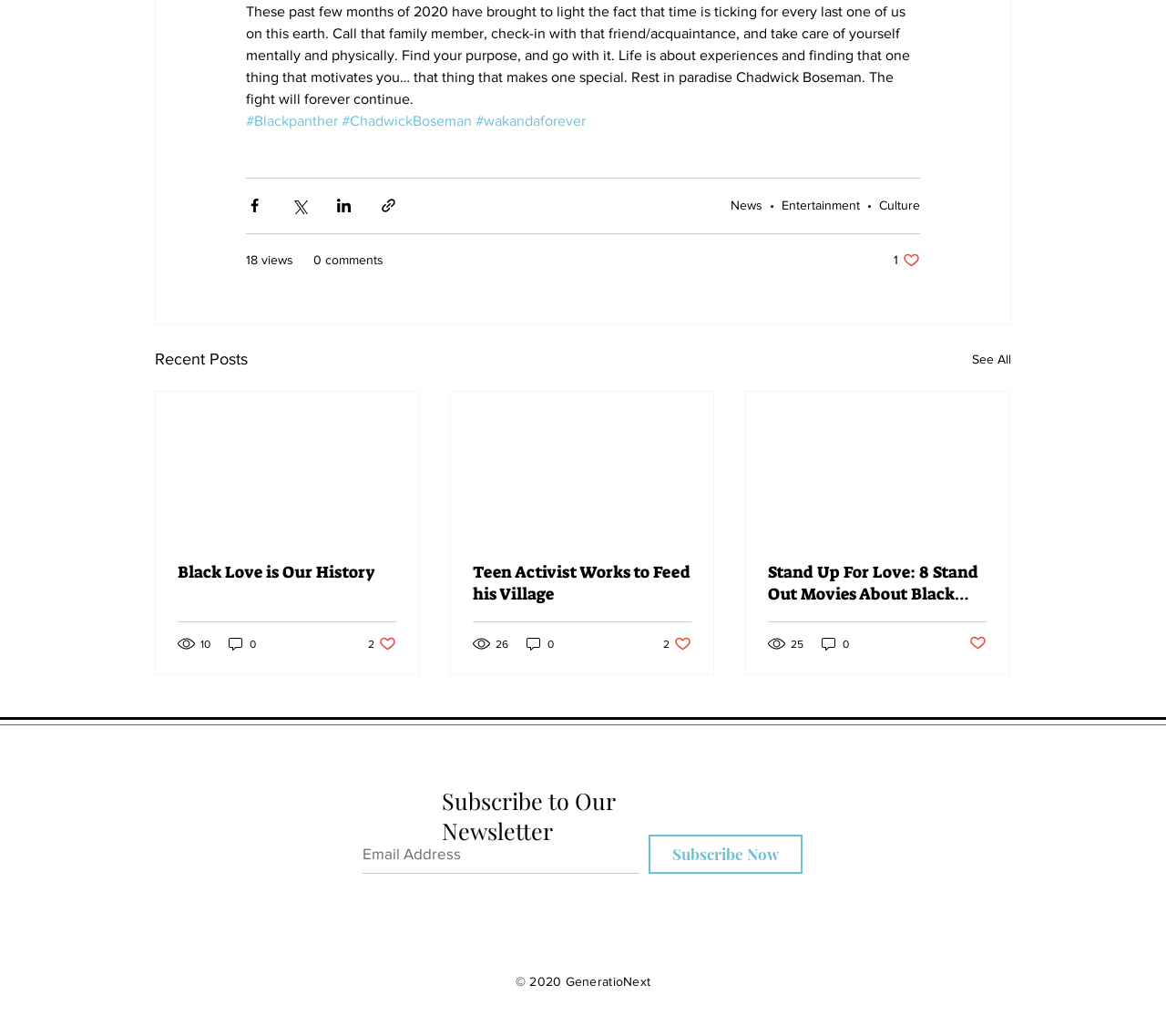What is the purpose of the button 'Subscribe Now'?
Based on the screenshot, provide a one-word or short-phrase response.

To subscribe to the newsletter